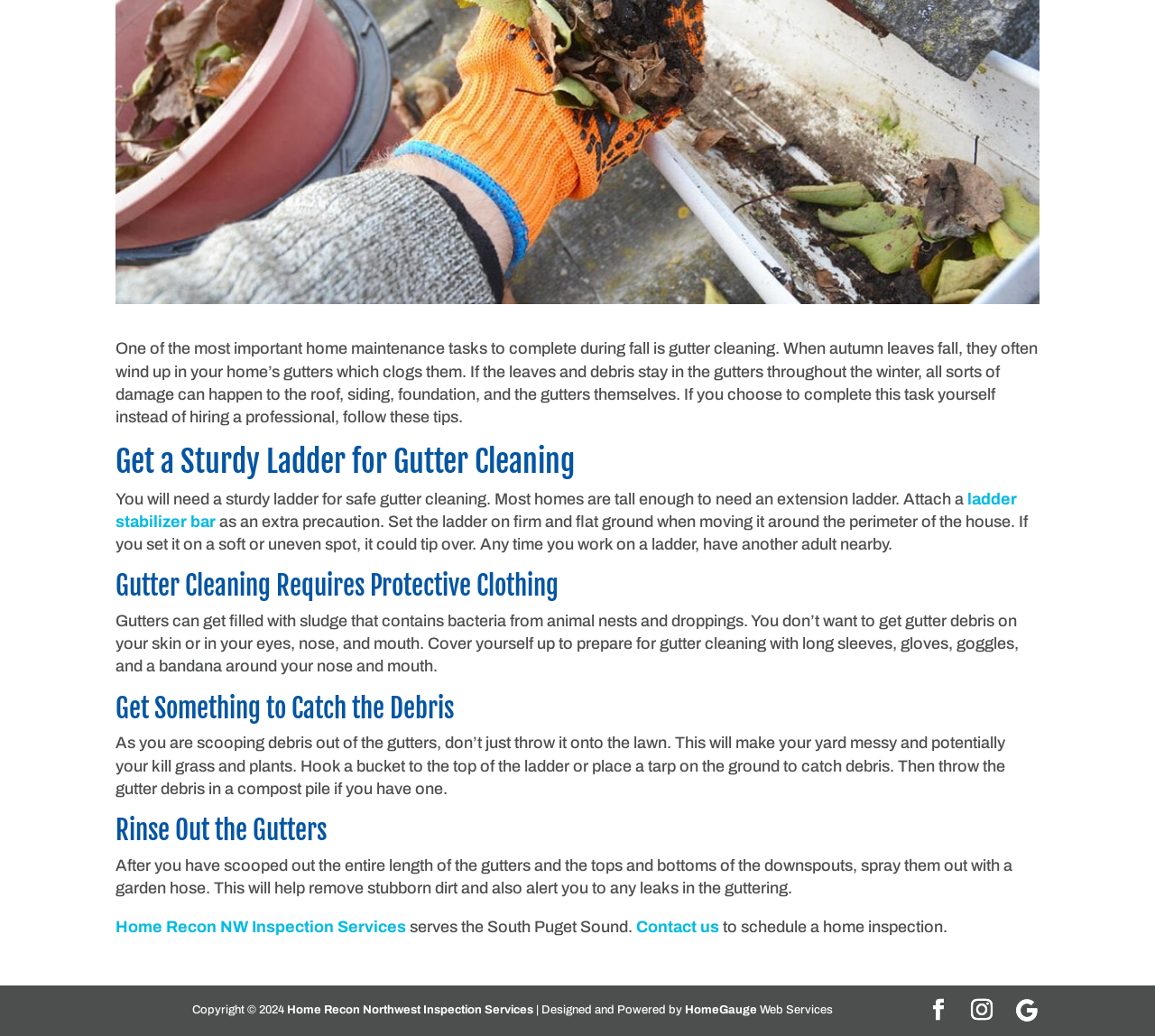Bounding box coordinates are specified in the format (top-left x, top-left y, bottom-right x, bottom-right y). All values are floating point numbers bounded between 0 and 1. Please provide the bounding box coordinate of the region this sentence describes: Contact us

[0.551, 0.886, 0.623, 0.904]